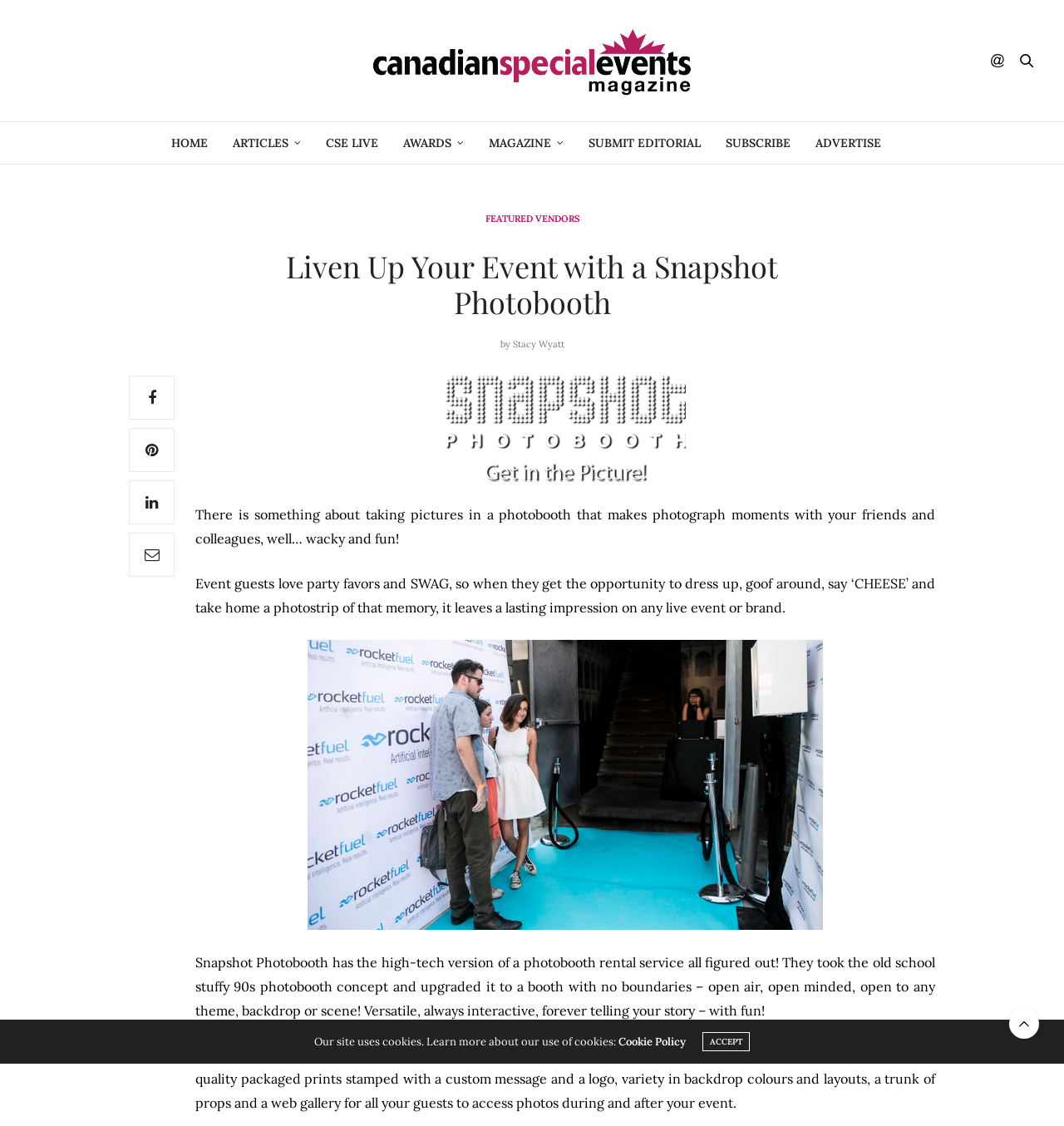Provide the bounding box coordinates of the section that needs to be clicked to accomplish the following instruction: "Click the HOME link."

[0.161, 0.109, 0.195, 0.146]